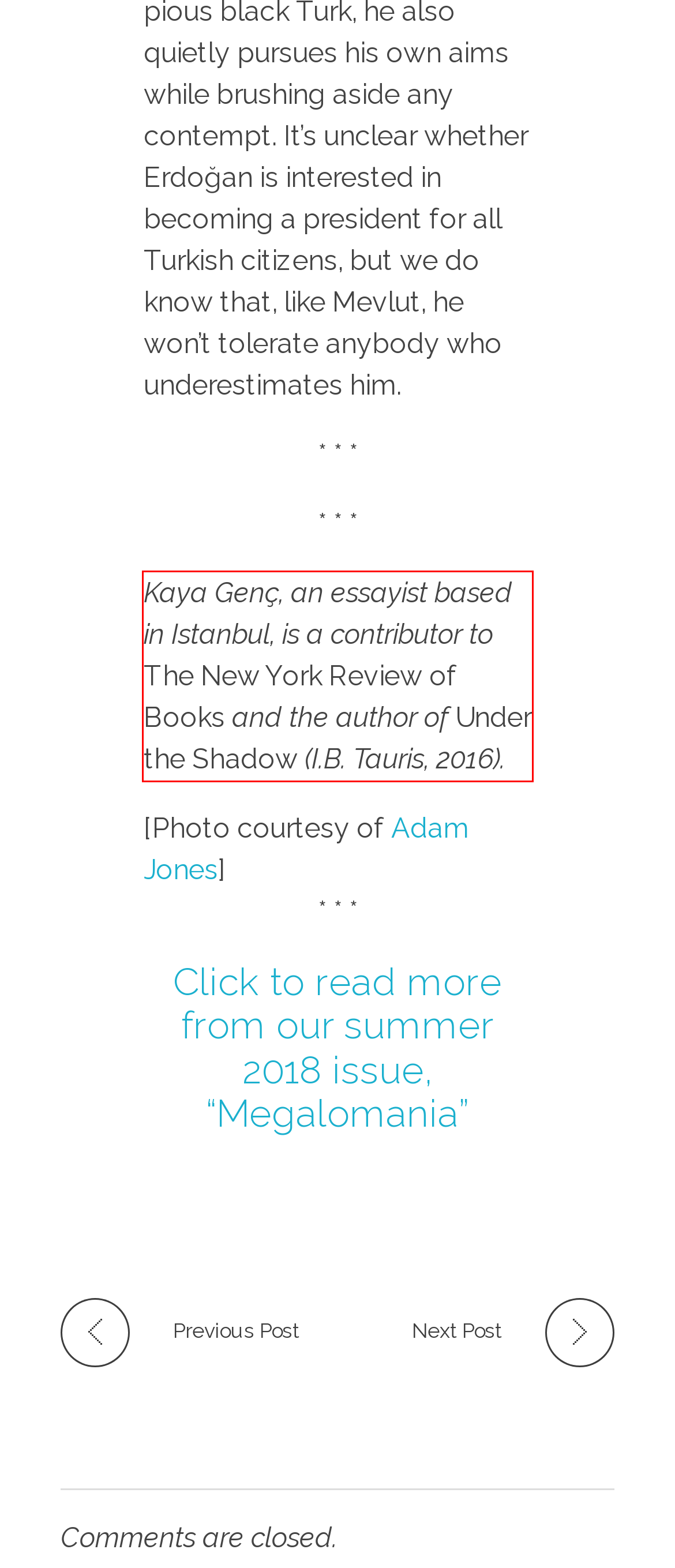Given a webpage screenshot, identify the text inside the red bounding box using OCR and extract it.

Kaya Genç, an essayist based in Istanbul, is a contributor to The New York Review of Books and the author of Under the Shadow (I.B. Tauris, 2016).